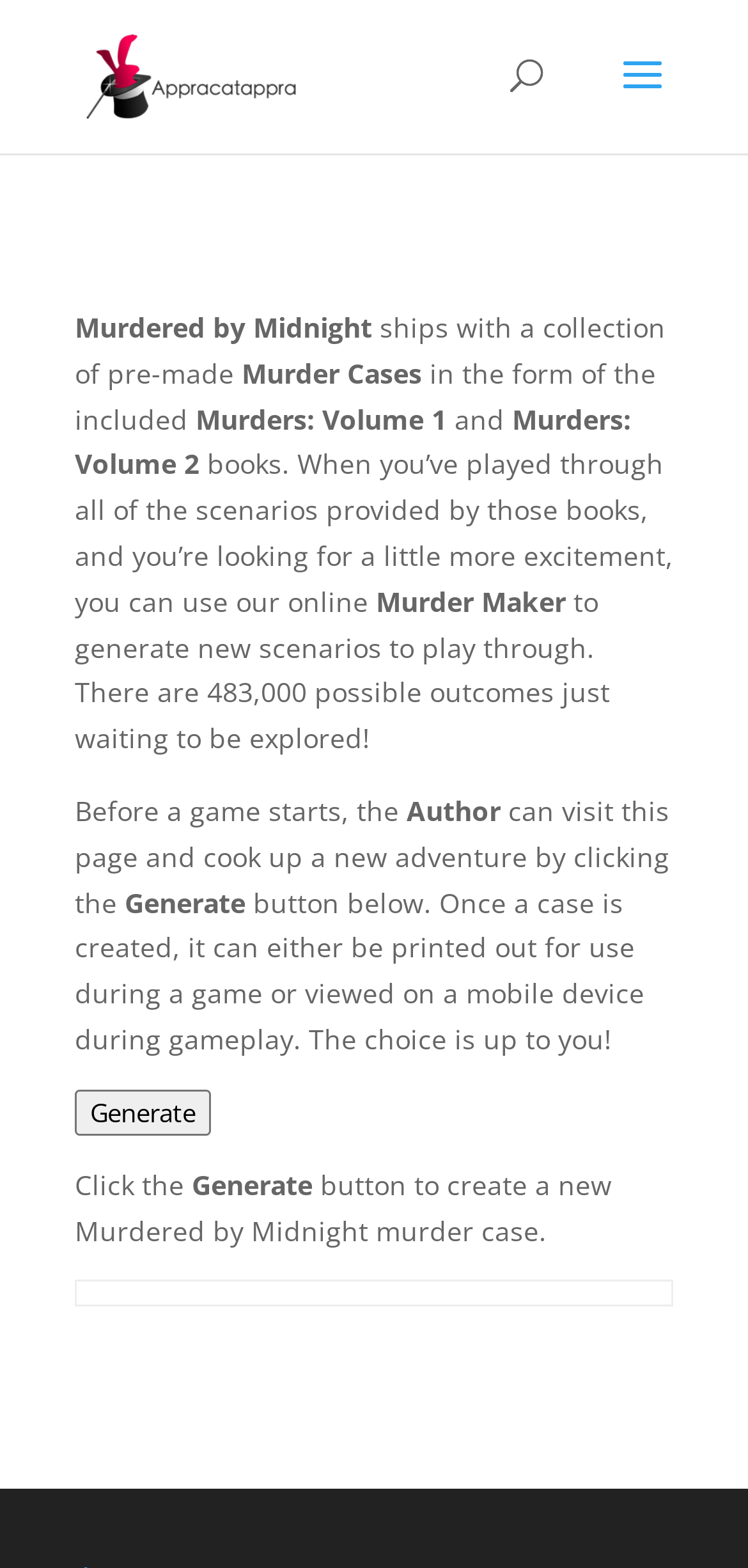Please provide a comprehensive response to the question below by analyzing the image: 
How many possible outcomes are there in Murder Maker?

The number of possible outcomes is mentioned in the text as 'There are 483,000 possible outcomes just waiting to be explored!'.